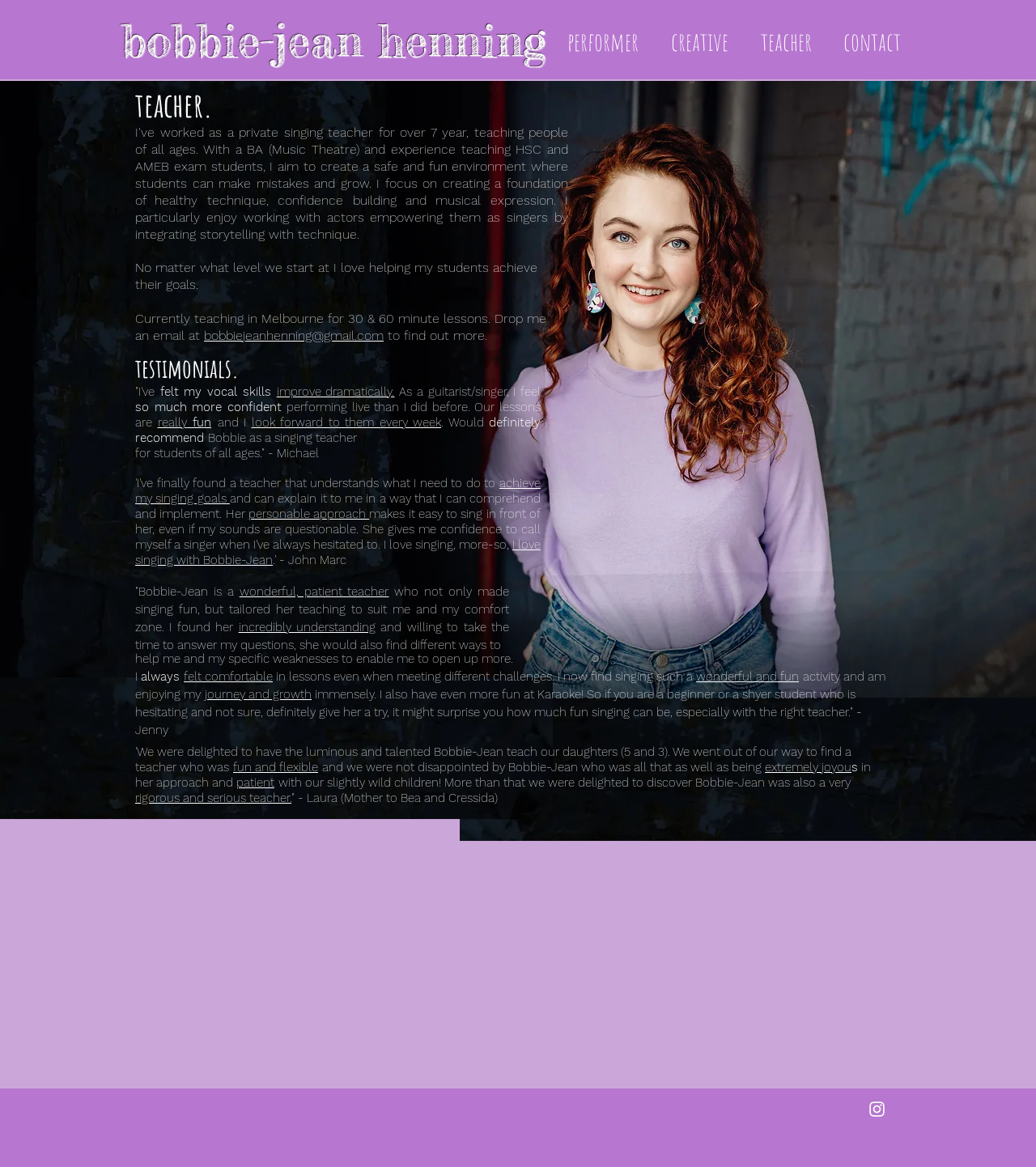Locate the bounding box of the user interface element based on this description: "aria-label="Instagram"".

[0.837, 0.942, 0.856, 0.959]